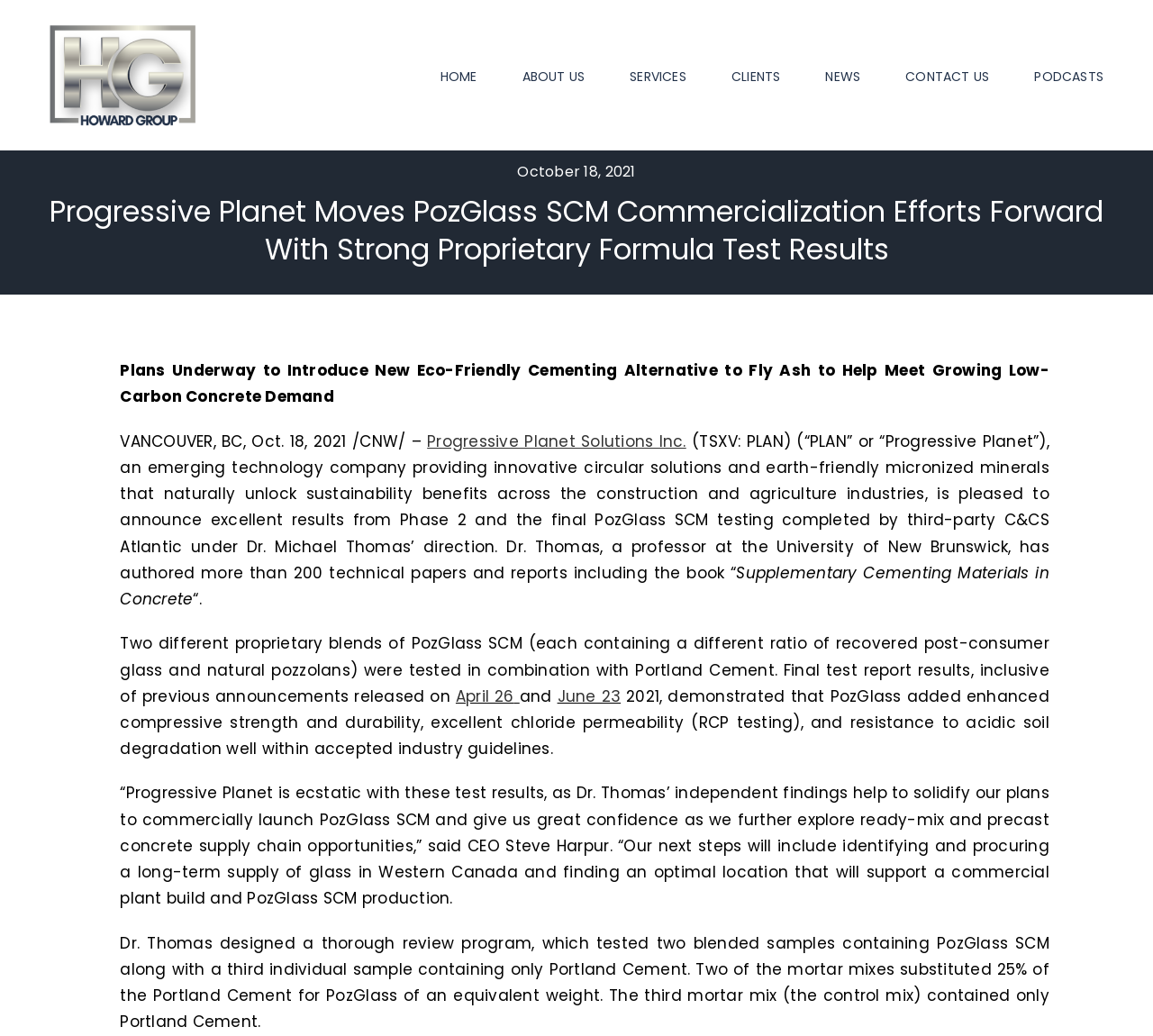Using the element description provided, determine the bounding box coordinates in the format (top-left x, top-left y, bottom-right x, bottom-right y). Ensure that all values are floating point numbers between 0 and 1. Element description: Progressive Planet Solutions Inc.

[0.37, 0.415, 0.595, 0.436]